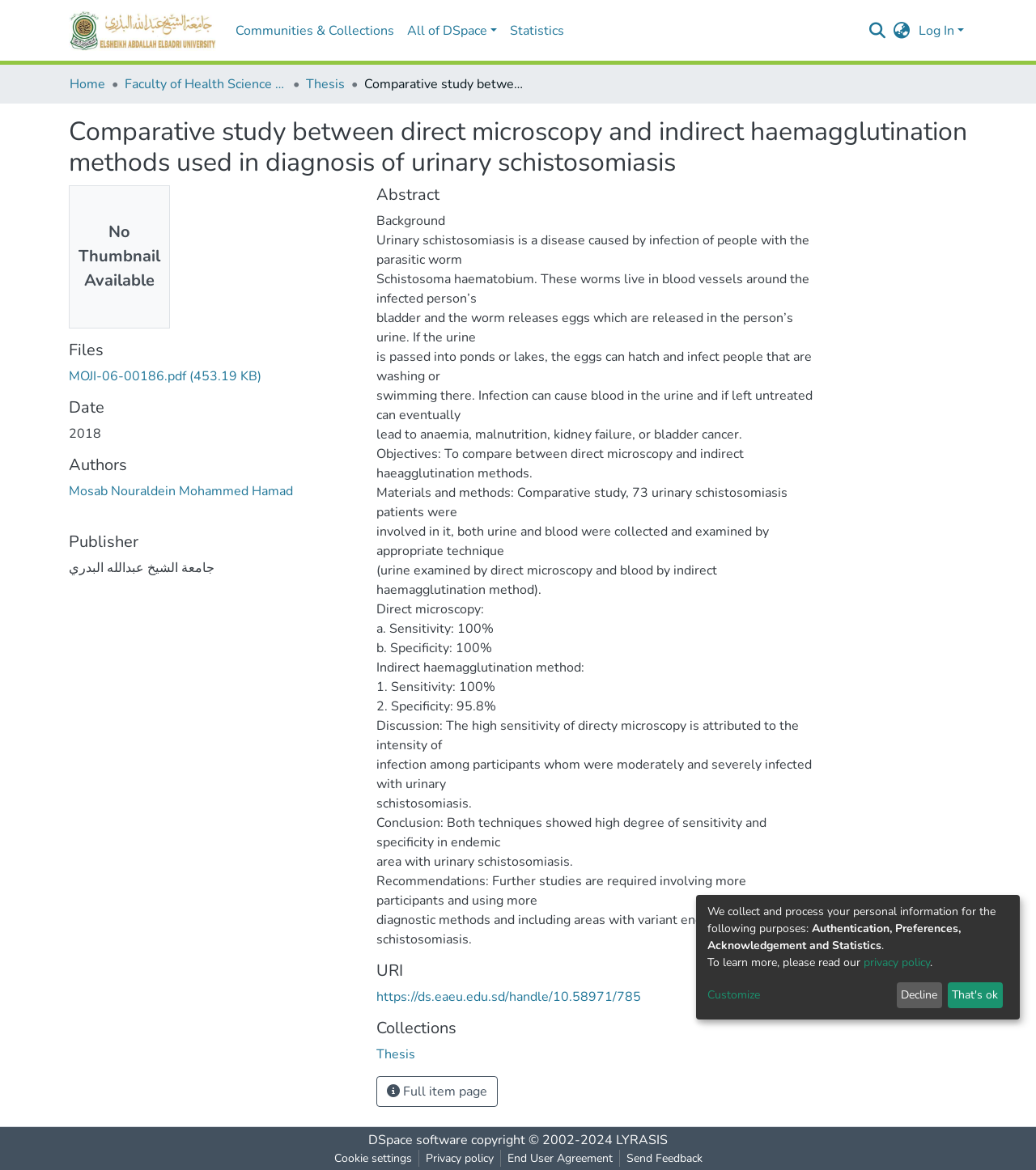Given the element description, predict the bounding box coordinates in the format (top-left x, top-left y, bottom-right x, bottom-right y), using floating point numbers between 0 and 1: Mosab Nouraldein Mohammed Hamad

[0.066, 0.412, 0.283, 0.427]